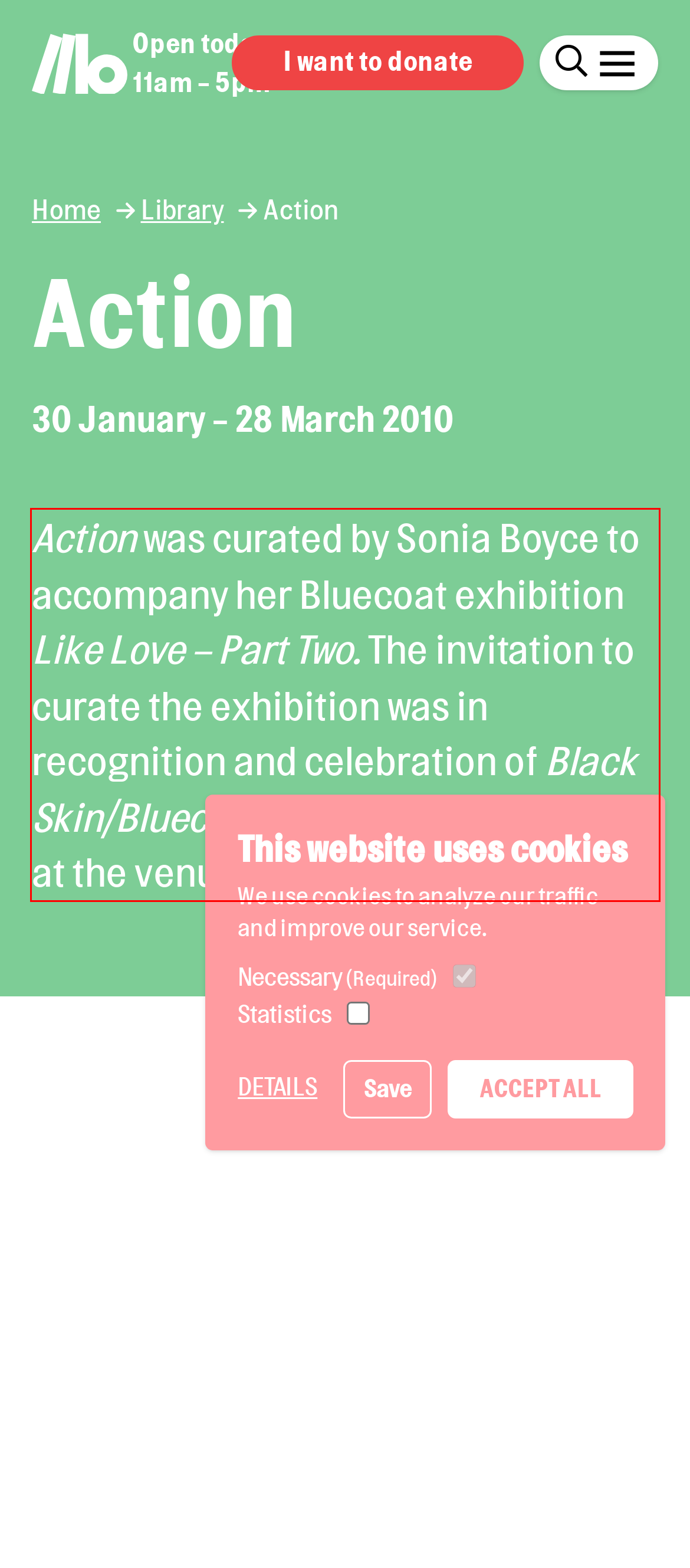Examine the webpage screenshot and use OCR to obtain the text inside the red bounding box.

Action was curated by Sonia Boyce to accompany her Bluecoat exhibition Like Love – Part Two. The invitation to curate the exhibition was in recognition and celebration of Black Skin/Bluecoat, Boyce’s first exhibition at the venue in 1985.